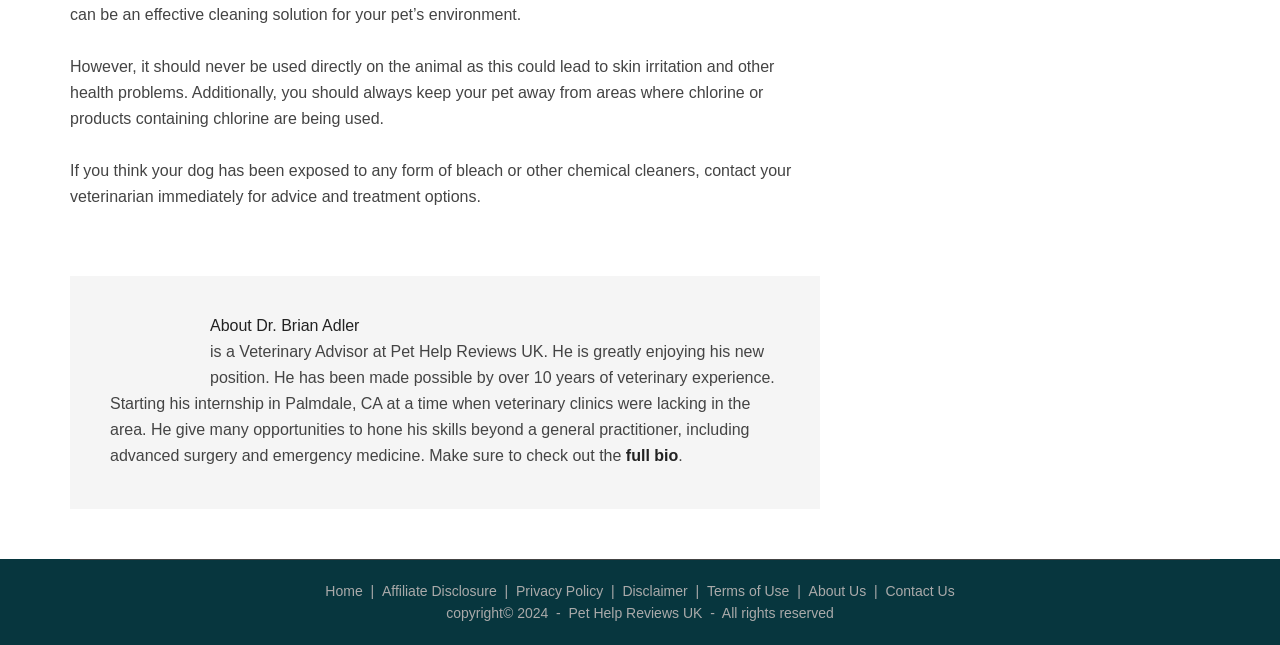Using the information in the image, give a comprehensive answer to the question: 
What is the copyright year of the website?

I found a StaticText element 'copyright 2024' at the bottom of the webpage, which indicates the copyright year of the website.